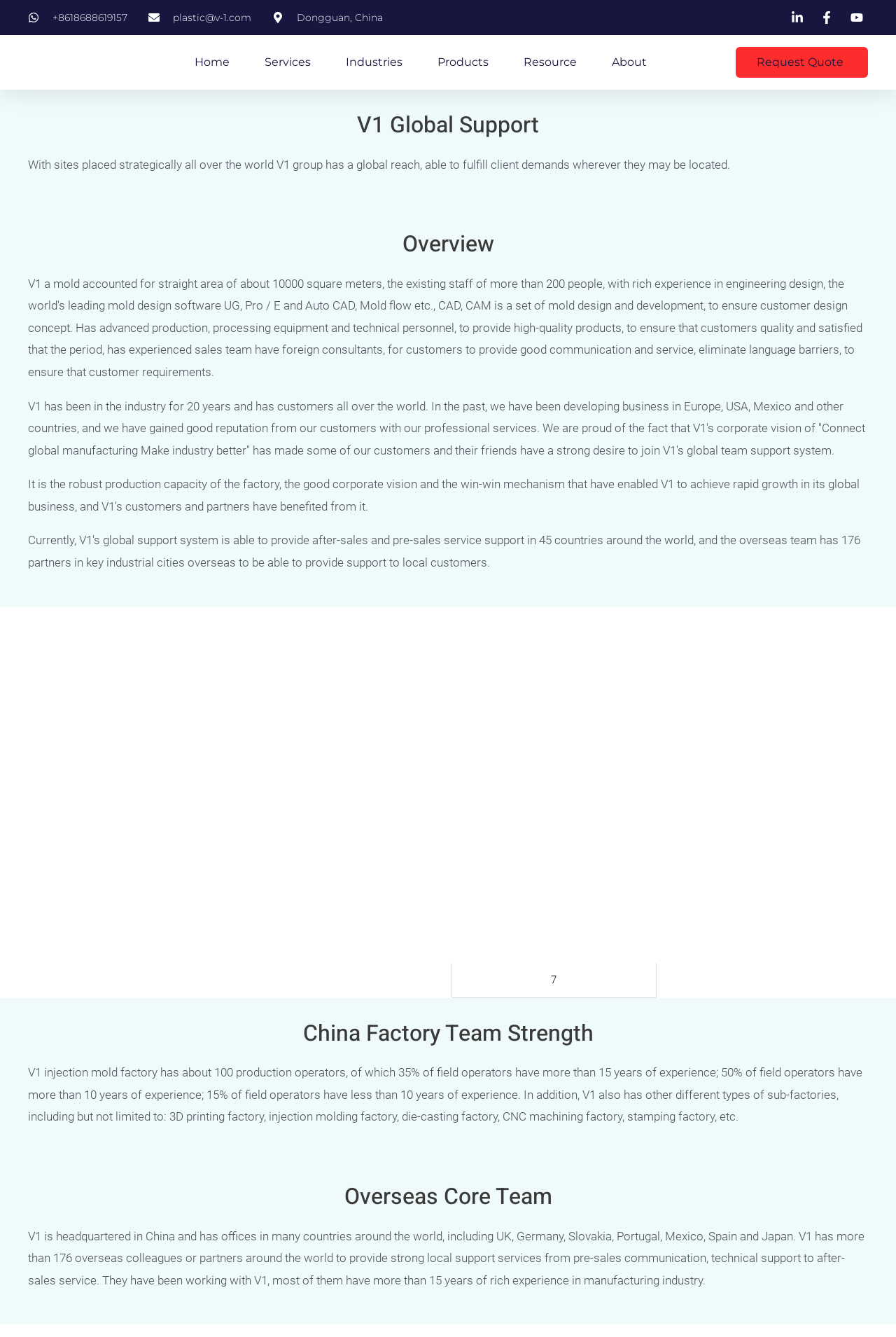Generate a thorough description of the webpage.

The webpage is about V1 Plastic, a company that offers global support for comprehensive injection mold capability and custom plastic mold manufacturing. At the top of the page, there are contact links for phone number and email, followed by the company's location in Dongguan, China. 

Below the contact information, there is a navigation menu with links to different sections of the website, including Home, Services, Industries, Products, Resource, and About. 

The main content of the page is divided into several sections. The first section, "V1 Global Support", has a heading and a paragraph of text that describes the company's global reach and ability to fulfill client demands worldwide. 

The next section, "Overview", has a heading and a longer paragraph of text that provides more information about the company's history, customers, and corporate vision. 

Below the "Overview" section, there is a row of four images, each with a link and a caption. These images appear to be related to the company's manufacturing capabilities. 

The following section, "China Factory Team Strength", has a heading and a paragraph of text that describes the experience and qualifications of the company's production operators. 

The final section, "Overseas Core Team", has a heading and a paragraph of text that describes the company's global offices and the experience of its overseas colleagues and partners.